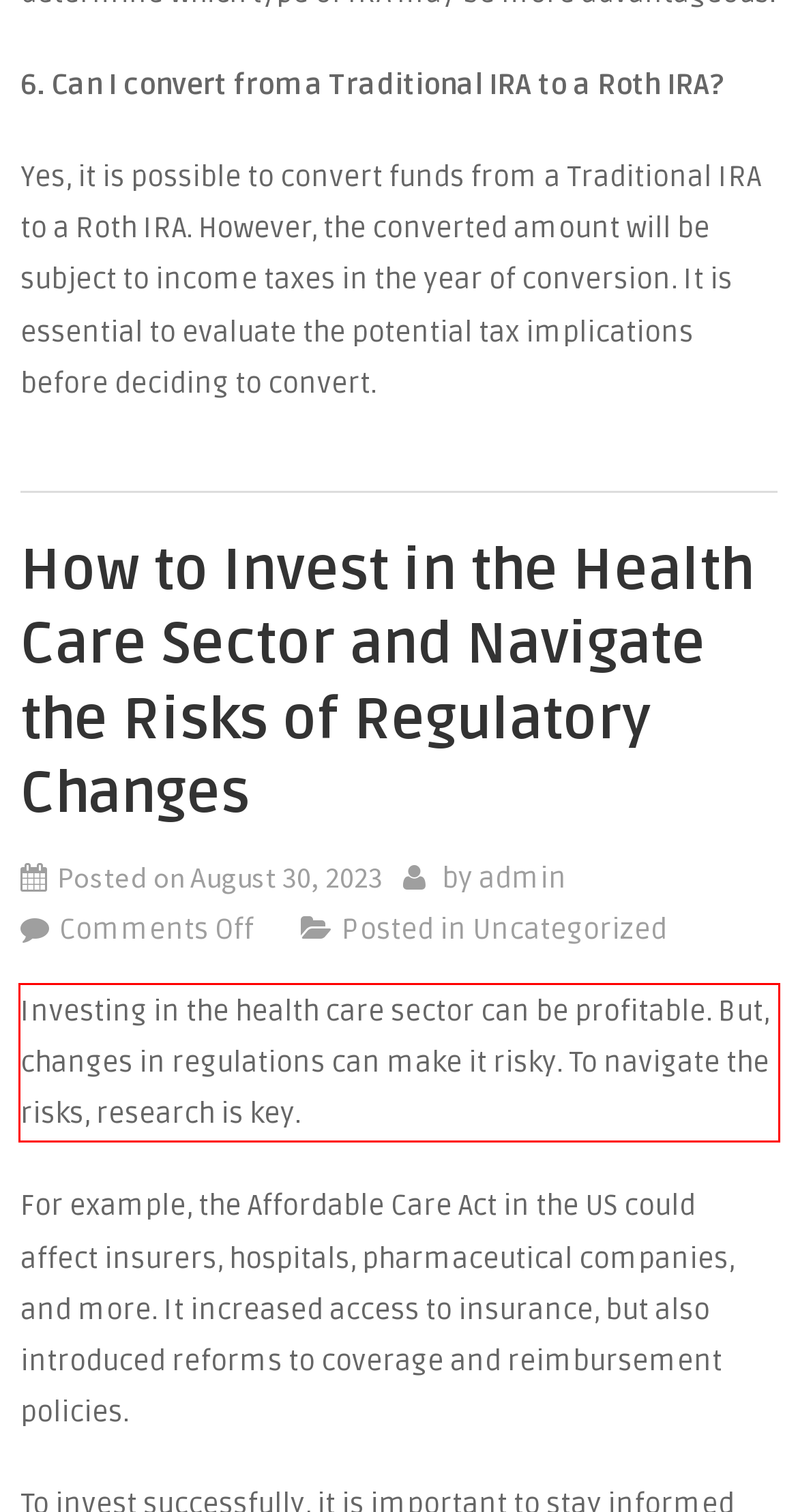Identify and transcribe the text content enclosed by the red bounding box in the given screenshot.

Investing in the health care sector can be profitable. But, changes in regulations can make it risky. To navigate the risks, research is key.